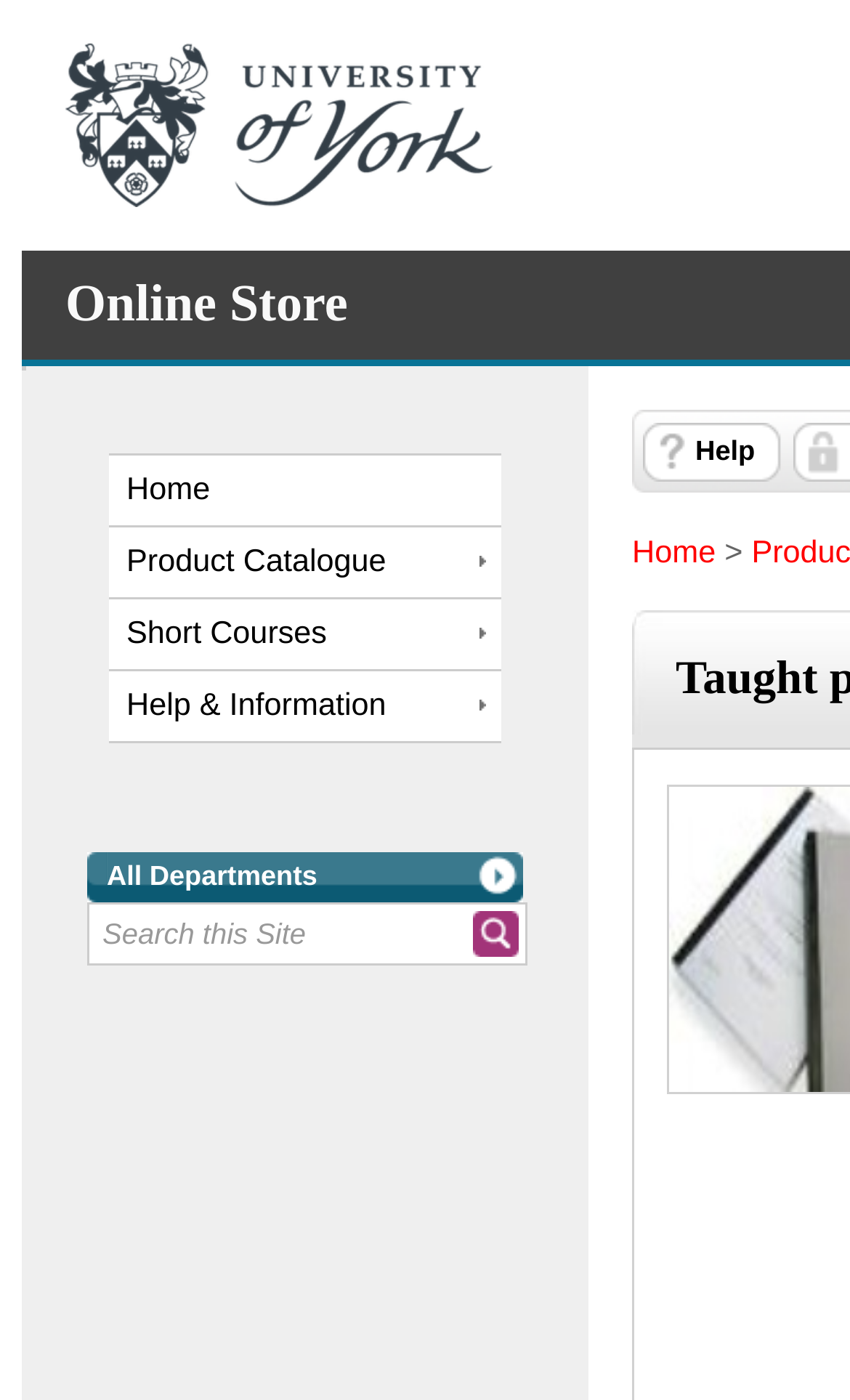Identify the bounding box coordinates for the region of the element that should be clicked to carry out the instruction: "go to University of York homepage". The bounding box coordinates should be four float numbers between 0 and 1, i.e., [left, top, right, bottom].

[0.077, 0.031, 0.59, 0.148]